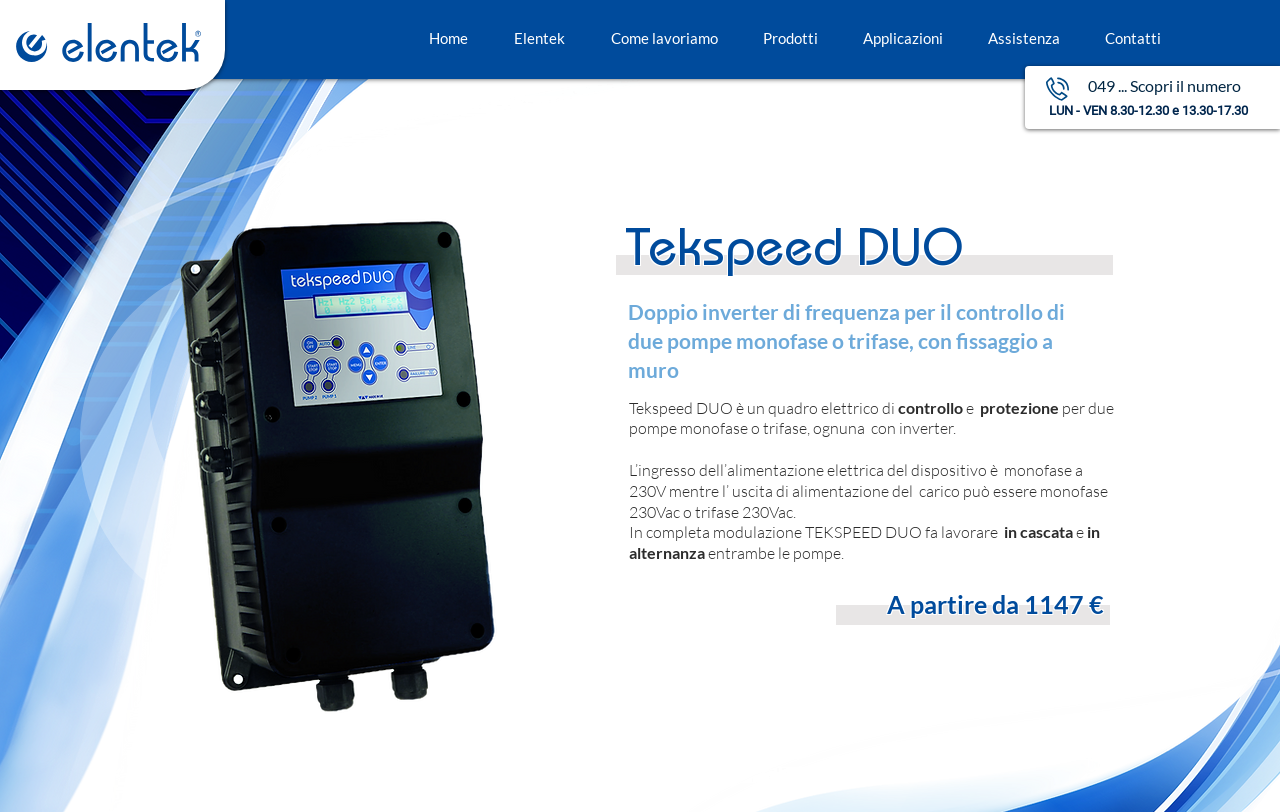Please give a one-word or short phrase response to the following question: 
What is the function of Tekspeed DUO?

Control and protection of pumps